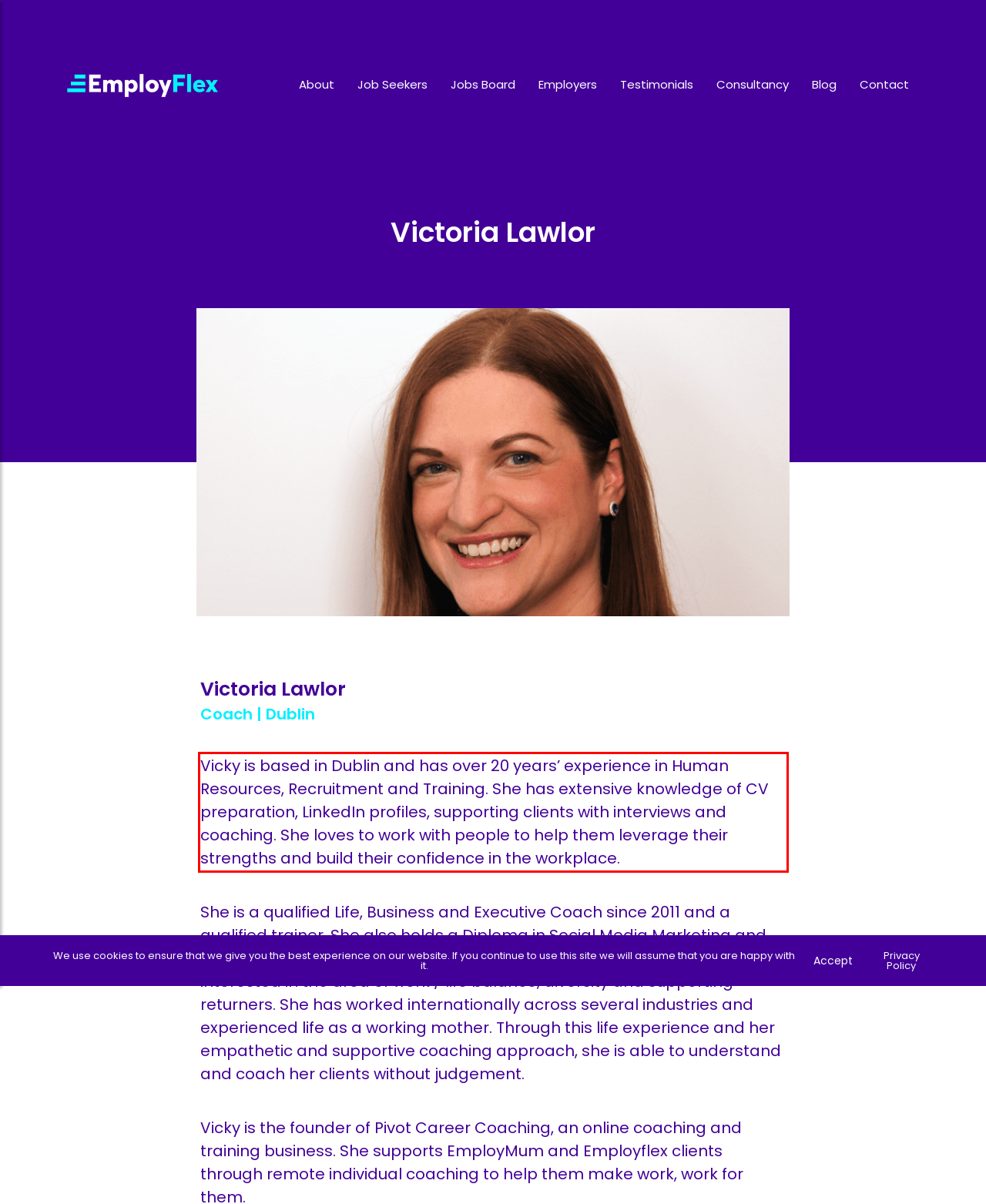You are looking at a screenshot of a webpage with a red rectangle bounding box. Use OCR to identify and extract the text content found inside this red bounding box.

Vicky is based in Dublin and has over 20 years’ experience in Human Resources, Recruitment and Training. She has extensive knowledge of CV preparation, LinkedIn profiles, supporting clients with interviews and coaching. She loves to work with people to help them leverage their strengths and build their confidence in the workplace.